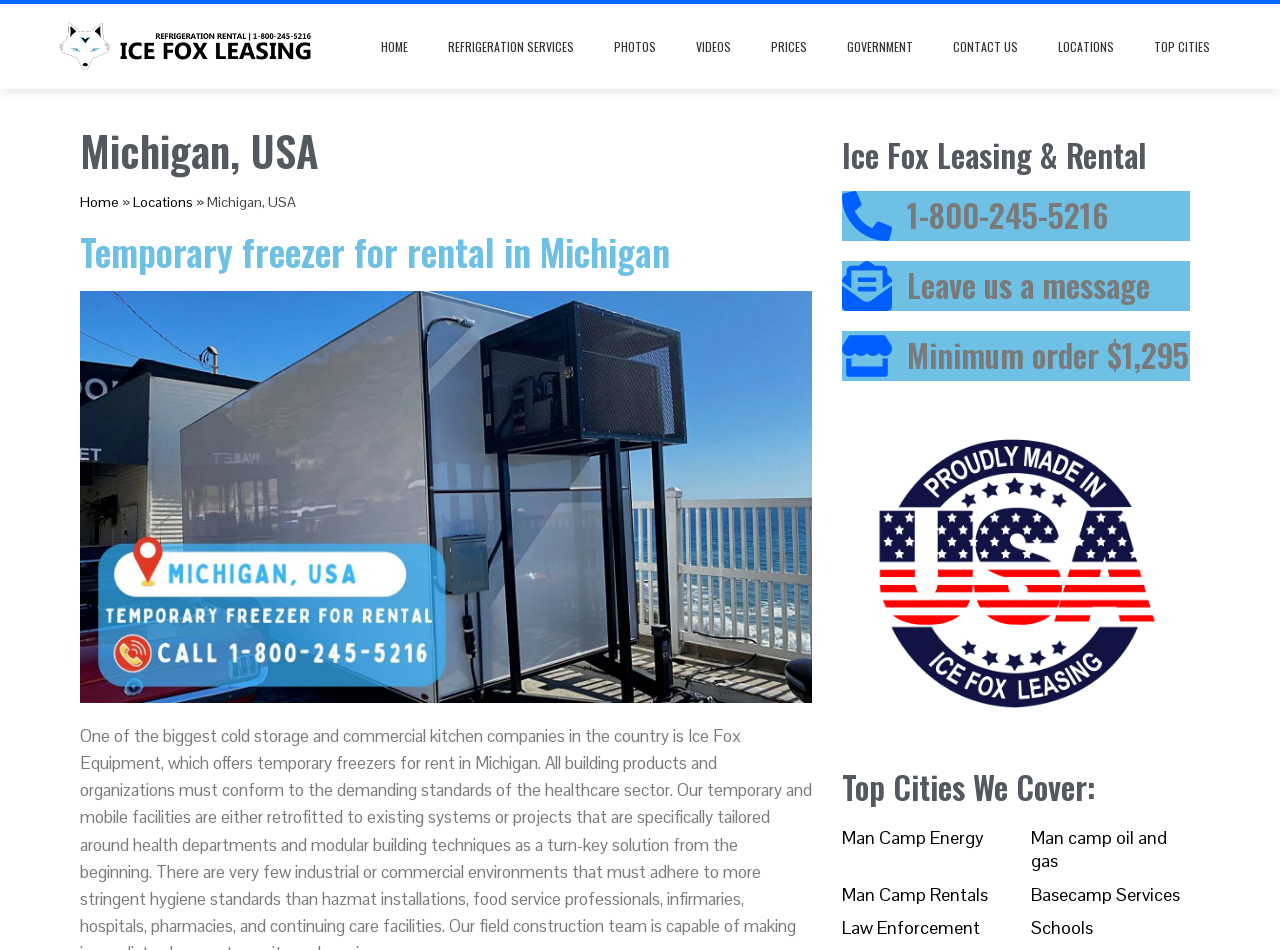Generate a comprehensive description of the webpage content.

This webpage is about Ice Fox Equipment, a company that offers temporary freezers for rent in Michigan. At the top, there is a logo and a navigation menu with links to different sections of the website, including "HOME", "REFRIGERATION SERVICES", "PHOTOS", "VIDEOS", "PRICES", "GOVERNMENT", "CONTACT US", and "LOCATIONS". 

Below the navigation menu, there is a heading that reads "Michigan, USA". To the right of this heading, there is a breadcrumb navigation with links to "Home" and "Locations". 

The main content of the webpage is divided into two sections. On the left, there is a heading that reads "Temporary freezer for rental in Michigan" followed by an image. On the right, there is a section with the company's contact information, including a phone number and a link to leave a message. There is also a note about the minimum order requirement of $1,295.

Below this section, there is a heading that reads "Top Cities We Cover:" followed by a list of articles with headings that include "Man Camp Energy", "Man camp oil and gas", "Man Camp Rentals", "Basecamp Services", "Law Enforcement", and "Schools". Each of these articles has a link to a related webpage.